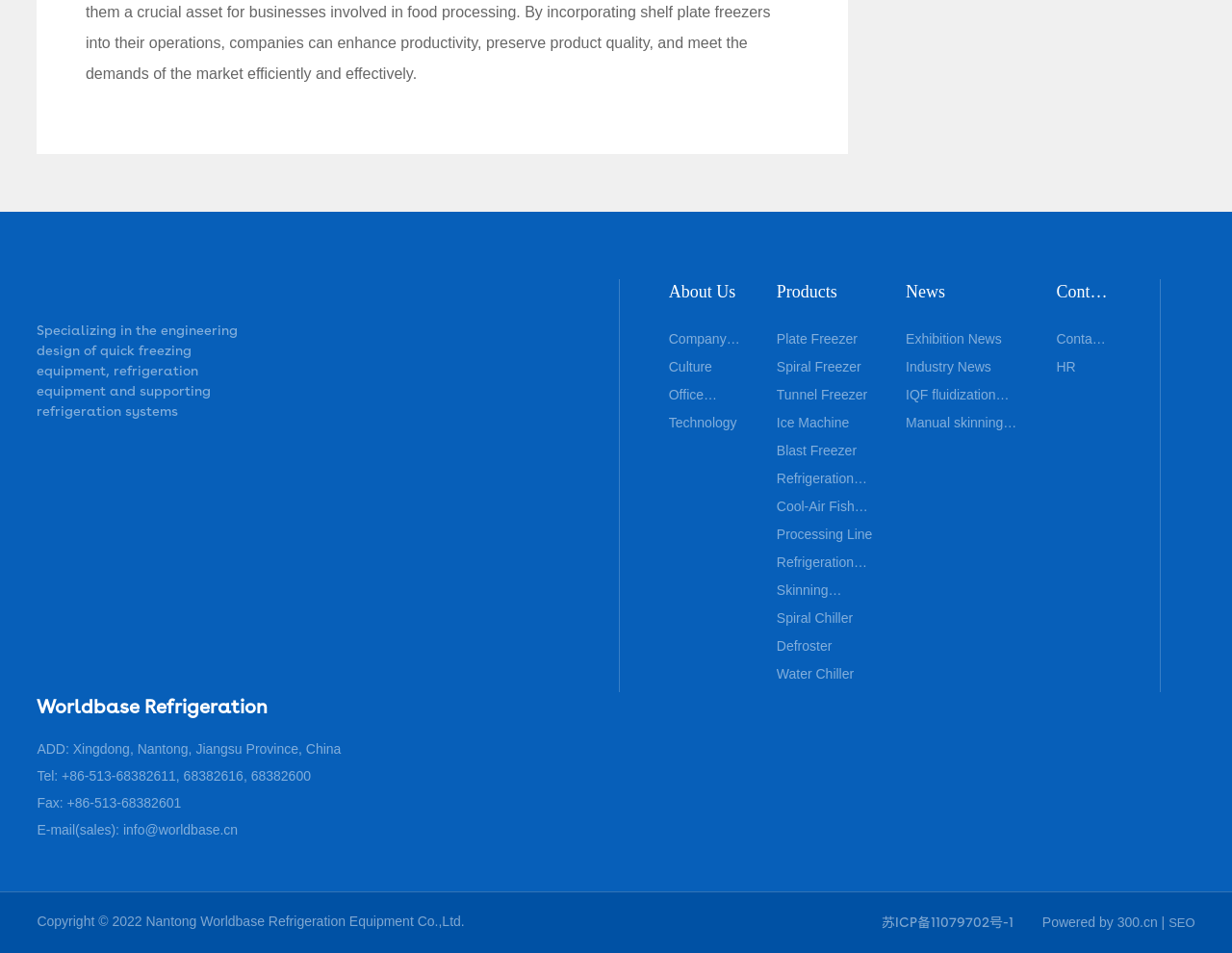Locate the bounding box coordinates of the clickable element to fulfill the following instruction: "Click on About Us". Provide the coordinates as four float numbers between 0 and 1 in the format [left, top, right, bottom].

[0.543, 0.293, 0.607, 0.32]